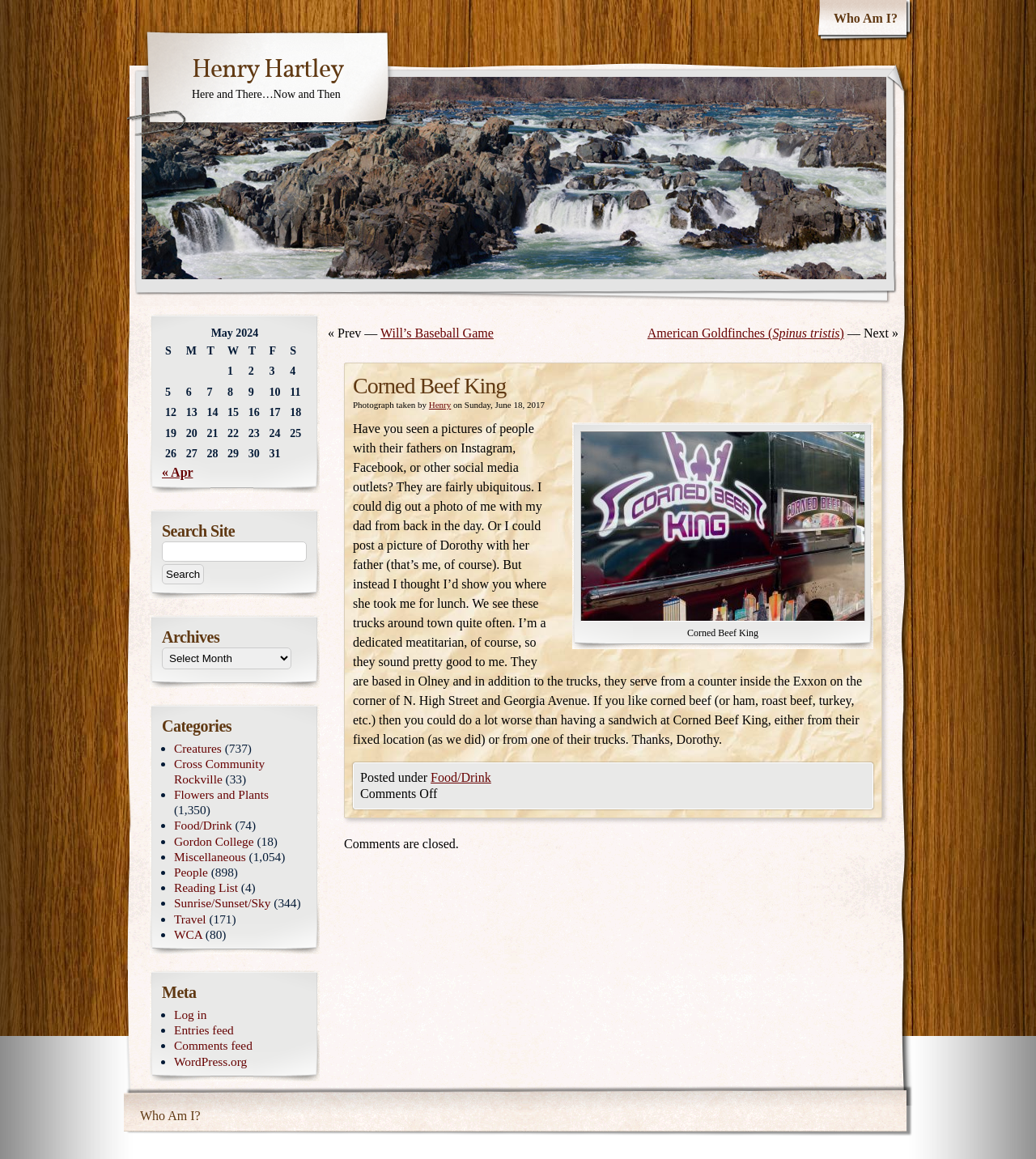Please determine the bounding box coordinates of the element's region to click in order to carry out the following instruction: "Click on 'Who Am I?' link". The coordinates should be four float numbers between 0 and 1, i.e., [left, top, right, bottom].

[0.797, 0.0, 0.874, 0.032]